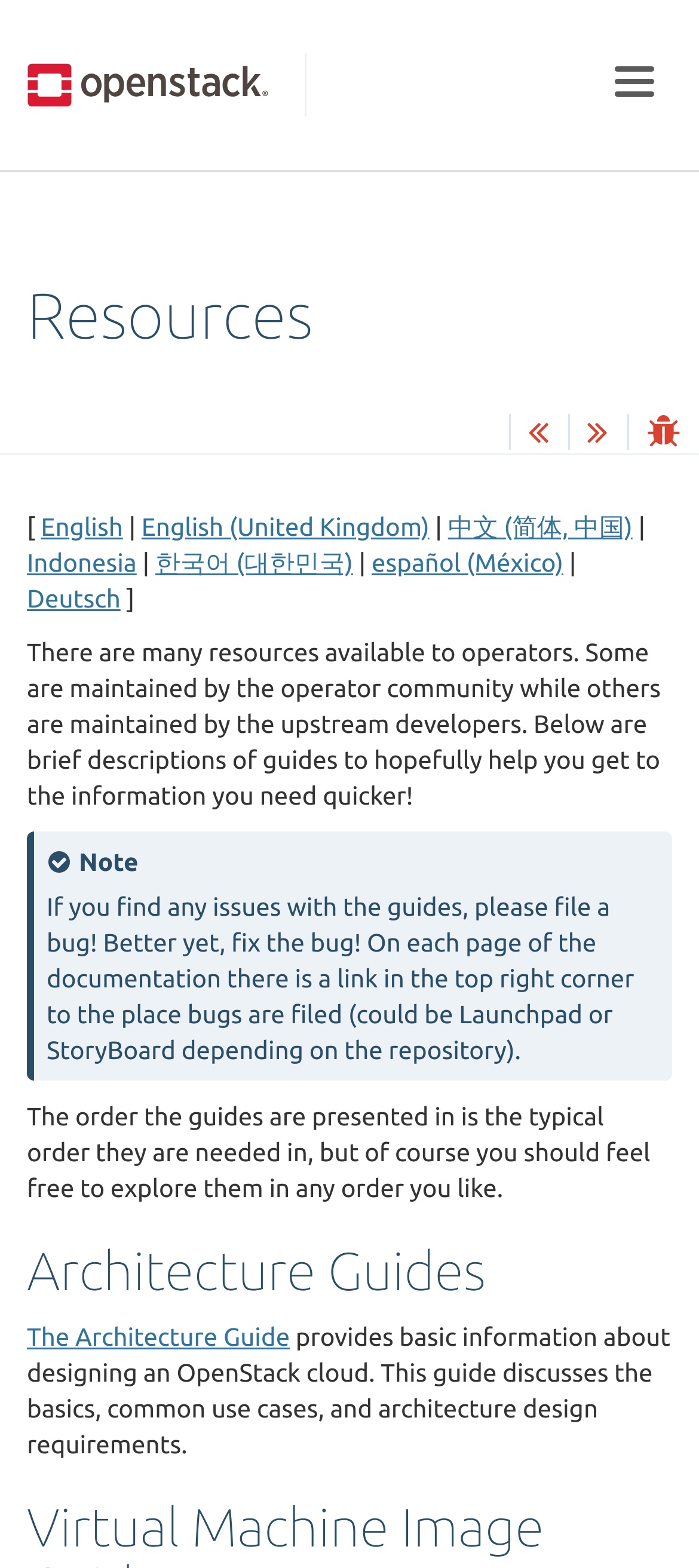Using the webpage screenshot, locate the HTML element that fits the following description and provide its bounding box: "中文 (简体, 中国)".

[0.641, 0.326, 0.905, 0.345]